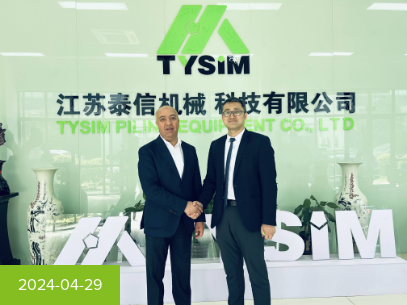Based on the image, please elaborate on the answer to the following question:
What is in the background of the office?

The background of the office features elegant decor, including vases, which reflects the professionalism and commitment of Tysim in fostering international relations and business opportunities.